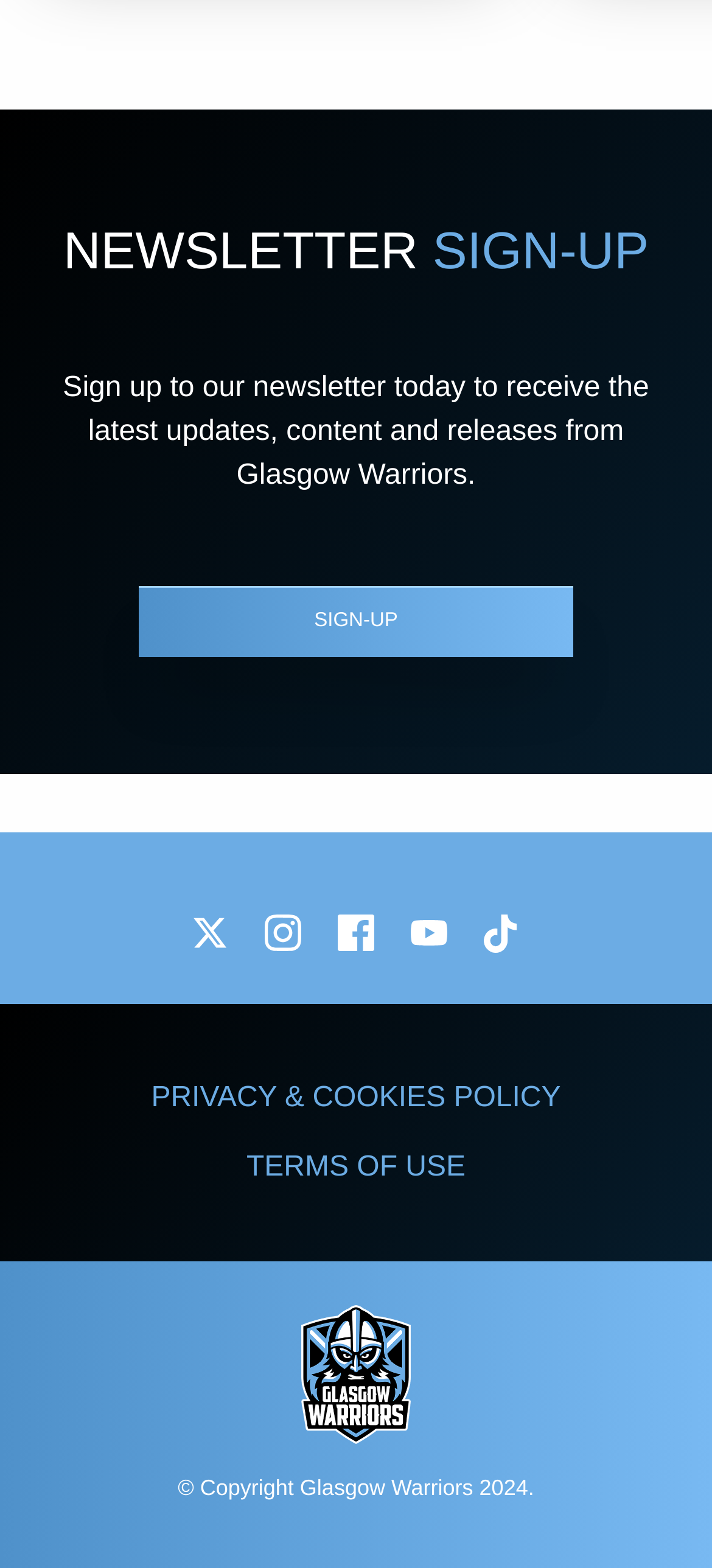Please mark the clickable region by giving the bounding box coordinates needed to complete this instruction: "View Privacy & Cookies Policy".

[0.171, 0.678, 0.829, 0.723]